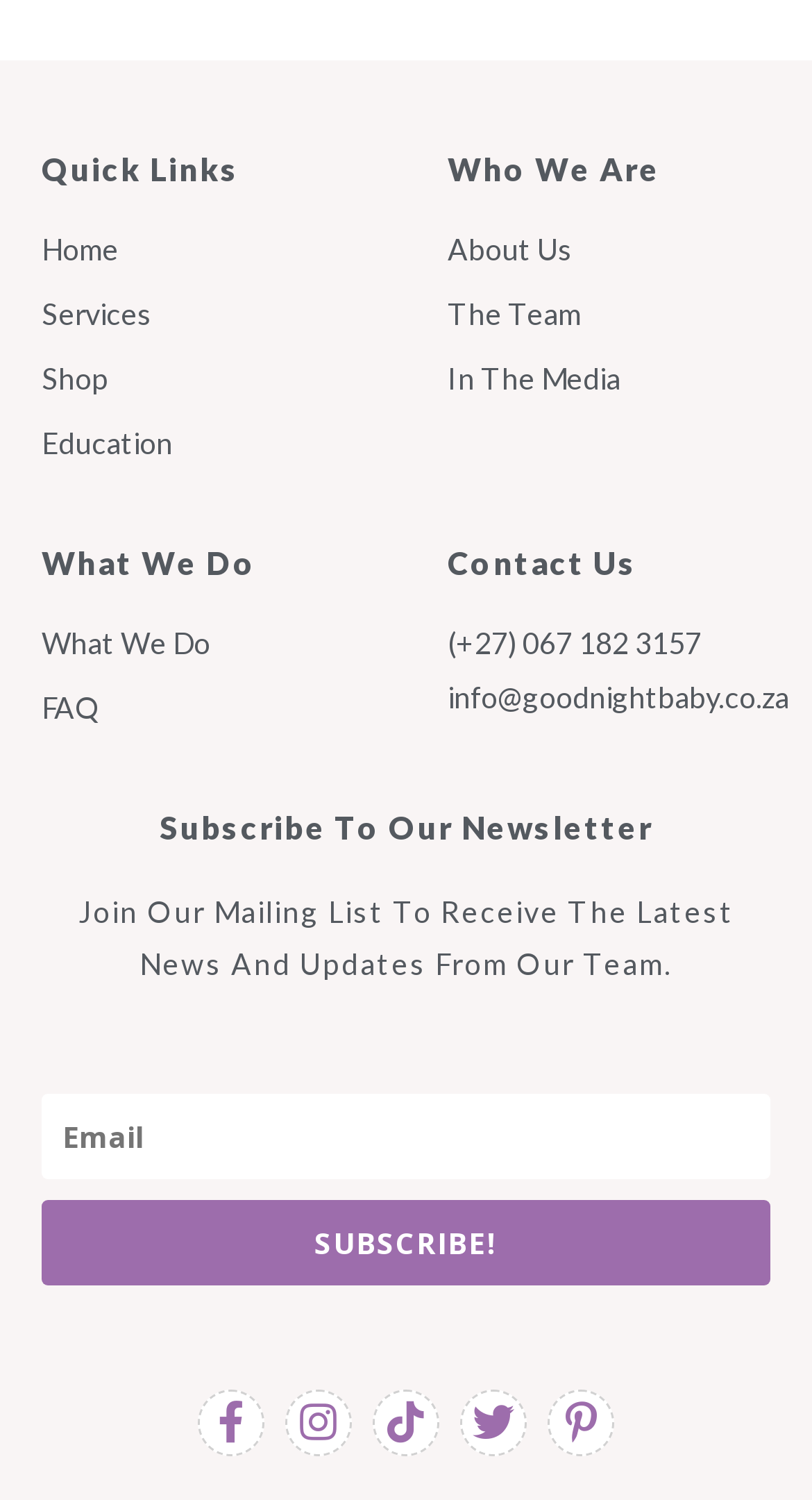Locate the bounding box coordinates of the element to click to perform the following action: 'Follow on Facebook'. The coordinates should be given as four float values between 0 and 1, in the form of [left, top, right, bottom].

[0.244, 0.927, 0.326, 0.971]